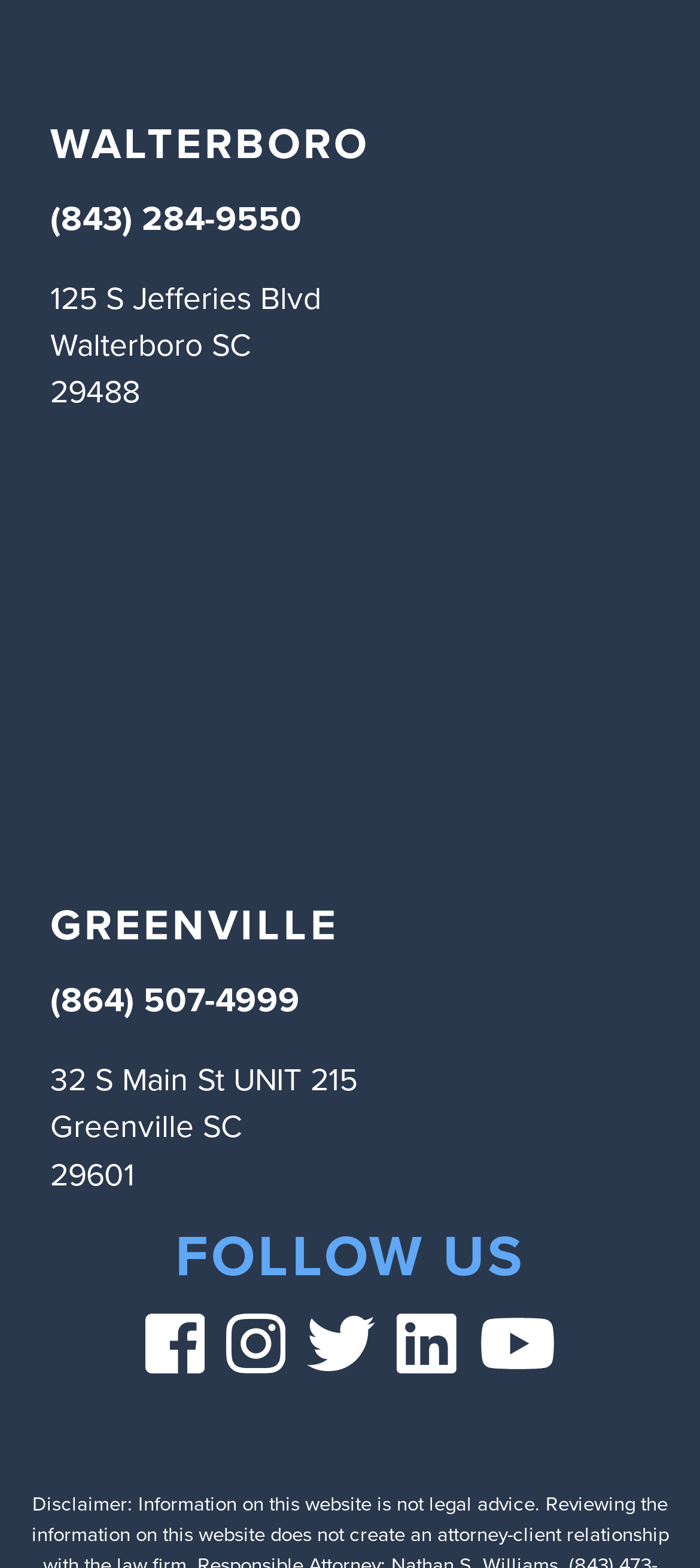What is the city of the Greenville location?
Based on the image, answer the question with a single word or brief phrase.

Greenville